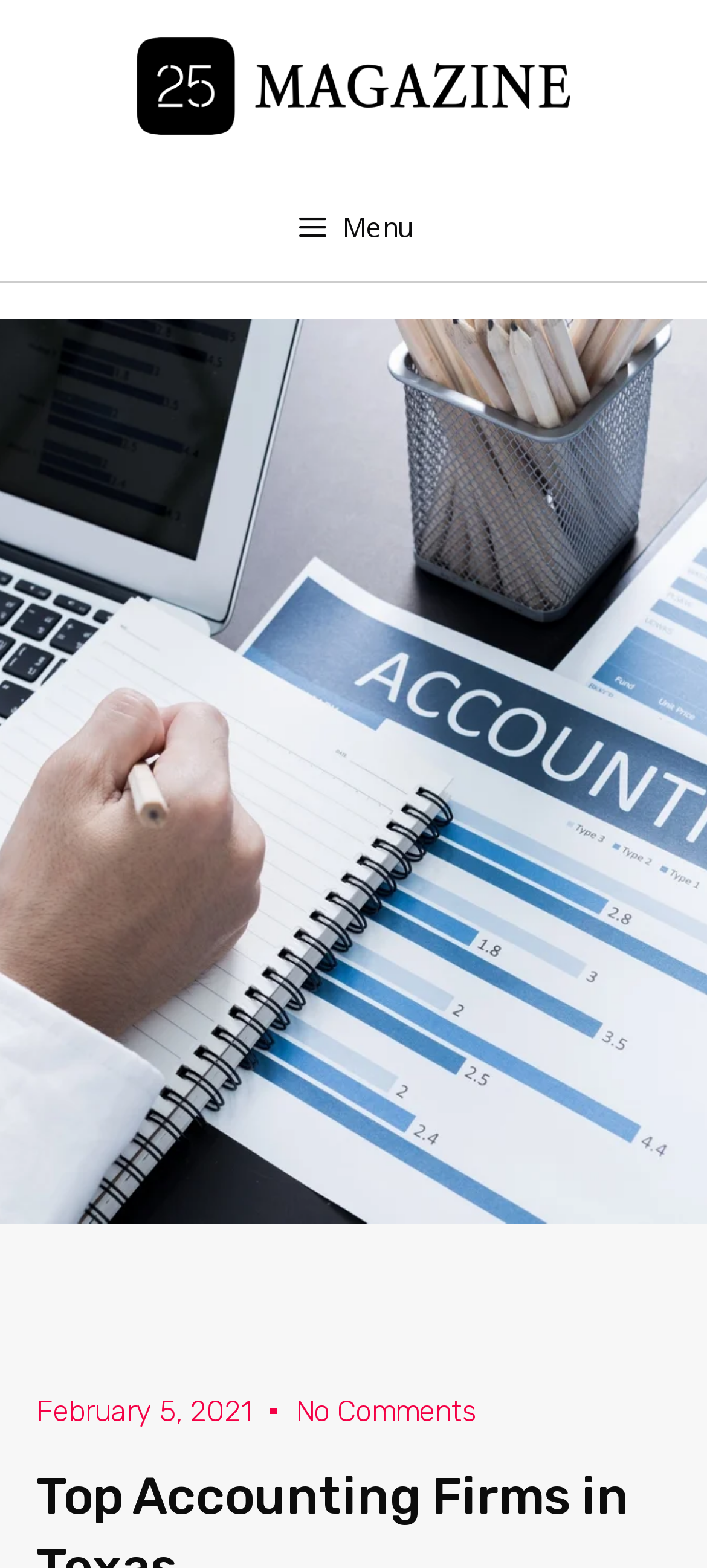Please respond in a single word or phrase: 
How many navigation items are there?

1